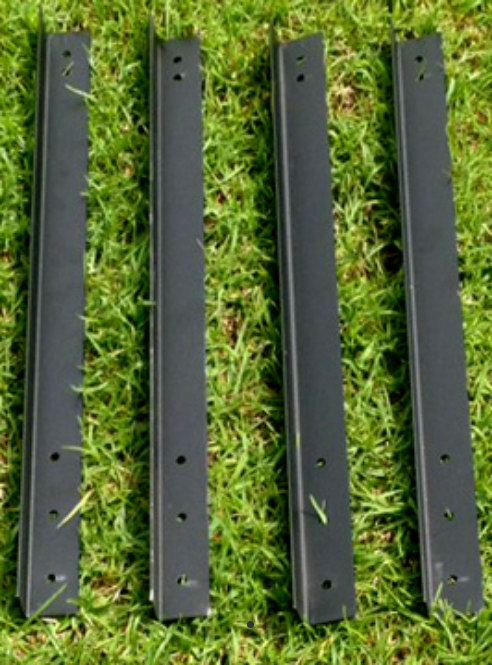Give a detailed account of the visual elements in the image.

The image features a set of four black, powder-coated stakes designed as part of the "High Wind Anchor Kit." These stakes are laid flat on a patch of green grass, showcasing their long rectangular shape and multiple holes for secure anchoring. This kit is specifically engineered to stabilize structures, such as the Sportsman's Condo, in high winds. By driving the stakes into the ground at a 45-degree angle and securing them with the included lag bolt, users can enhance the stability of their outdoor setups. Each stake measures 28 inches in length, making them a robust solution for outdoor safety and reliability.